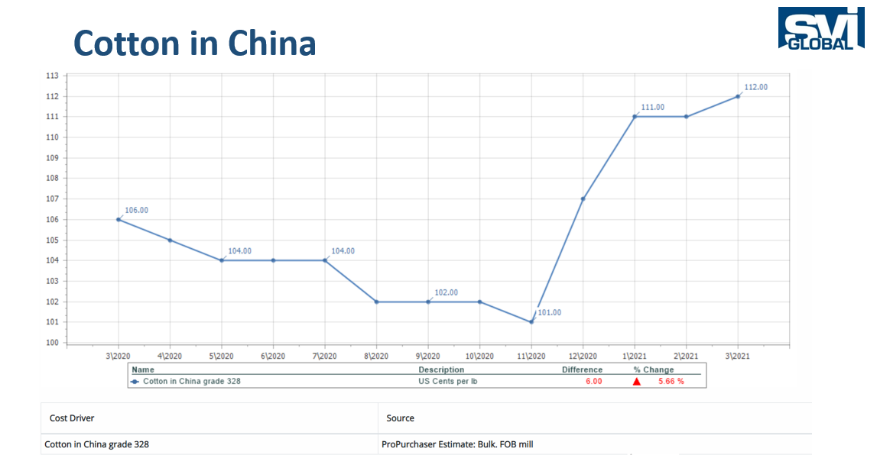Carefully examine the image and provide an in-depth answer to the question: What is the unit of measurement for the price of cotton?

The unit of measurement for the price of cotton can be found on the vertical axis of the graph, which is labeled as 'Price in US cents per pound'. This indicates that the price of cotton is measured in US cents per pound.